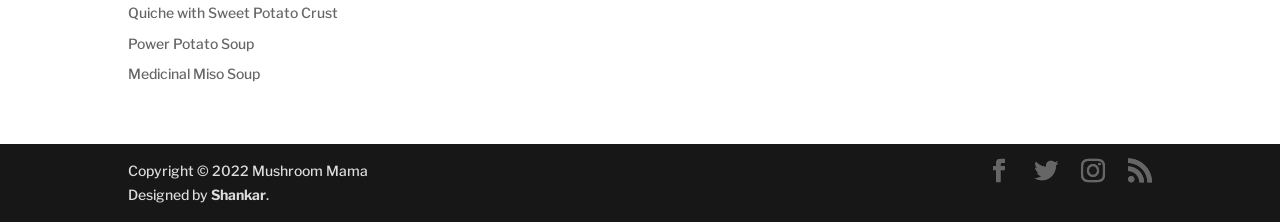Please indicate the bounding box coordinates for the clickable area to complete the following task: "click on the previous page". The coordinates should be specified as four float numbers between 0 and 1, i.e., [left, top, right, bottom].

[0.771, 0.717, 0.79, 0.834]